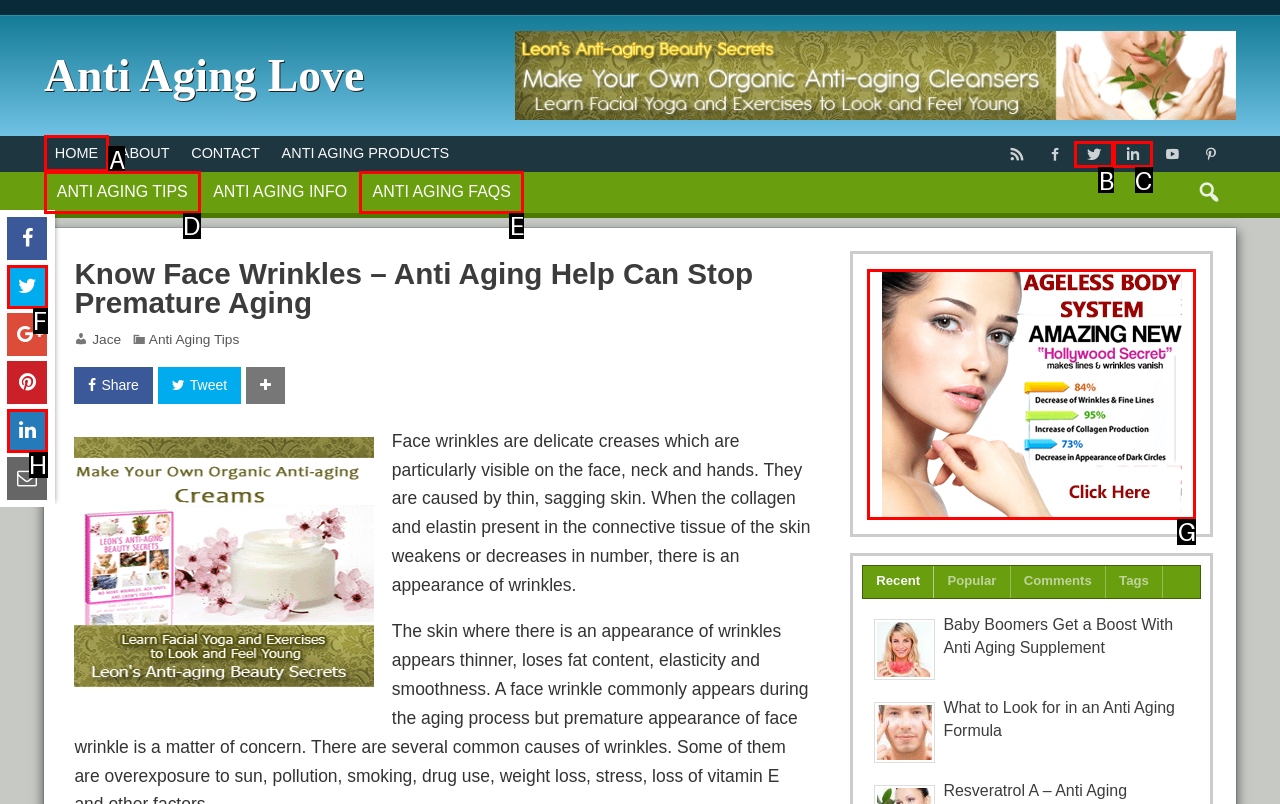Select the letter of the element you need to click to complete this task: Explore 'Ageless Body System'
Answer using the letter from the specified choices.

G